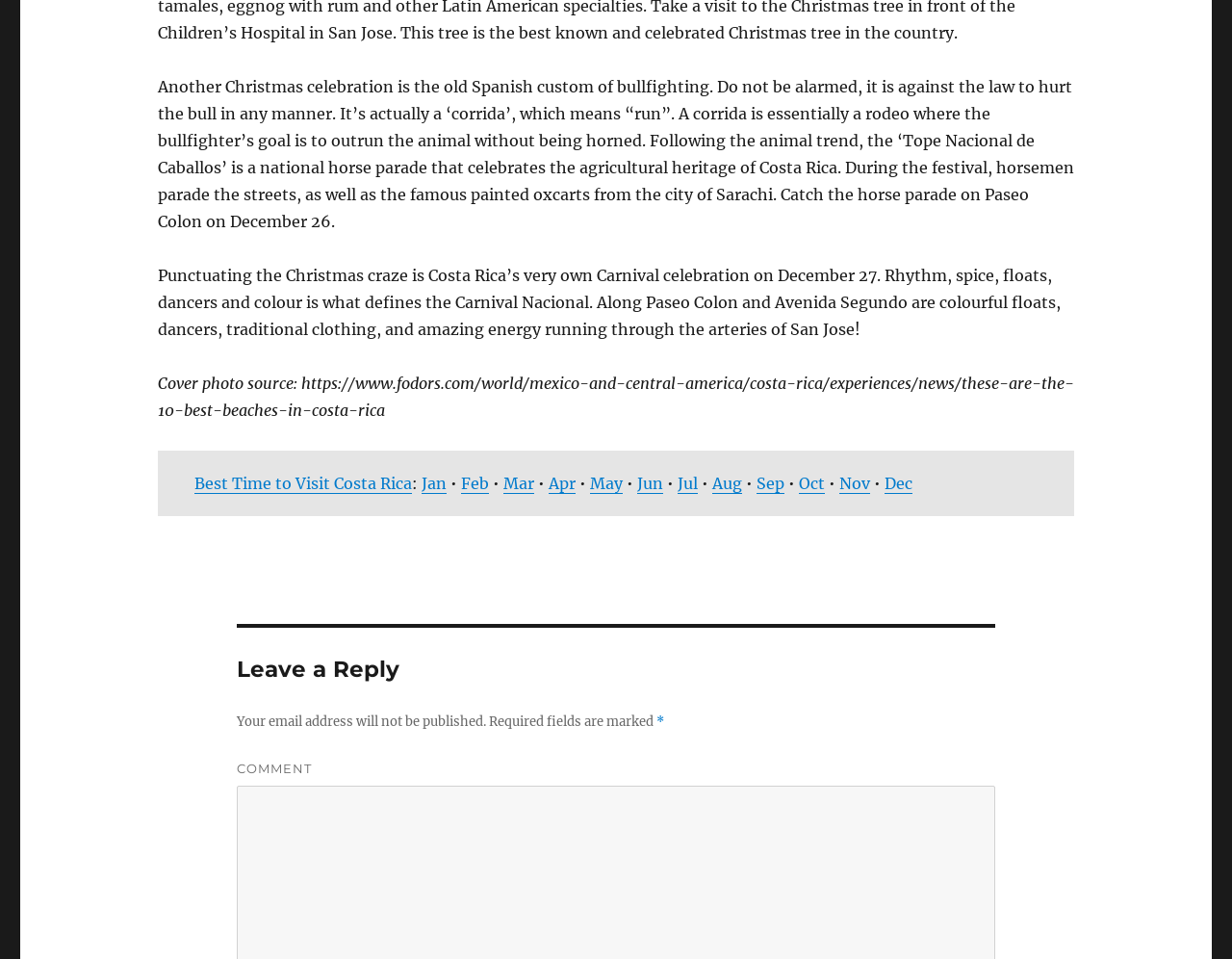When is the Carnival Nacional celebrated?
Give a detailed and exhaustive answer to the question.

The text states that the Carnival Nacional is celebrated on December 27, which is a part of Costa Rica's Christmas celebrations.